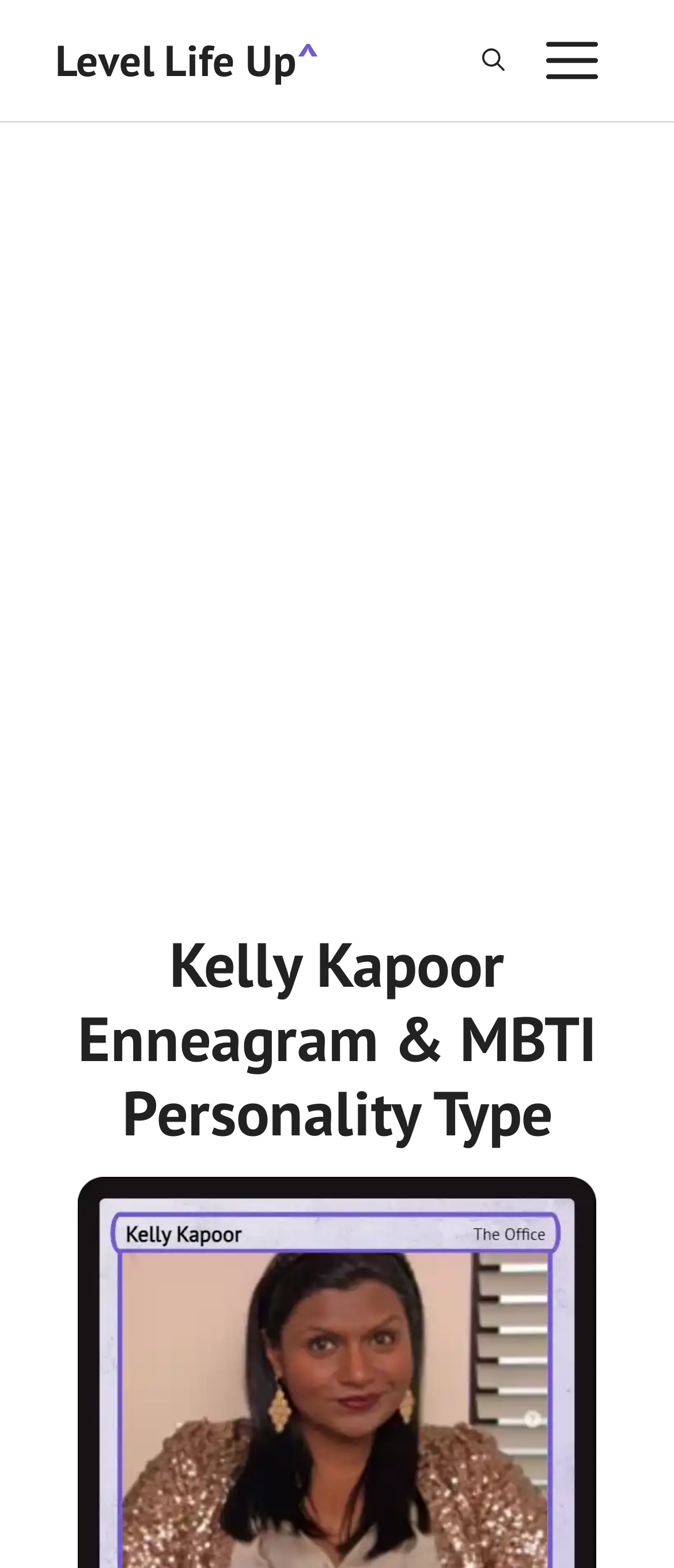What is the type of content on this webpage?
Refer to the image and provide a one-word or short phrase answer.

Personality type description